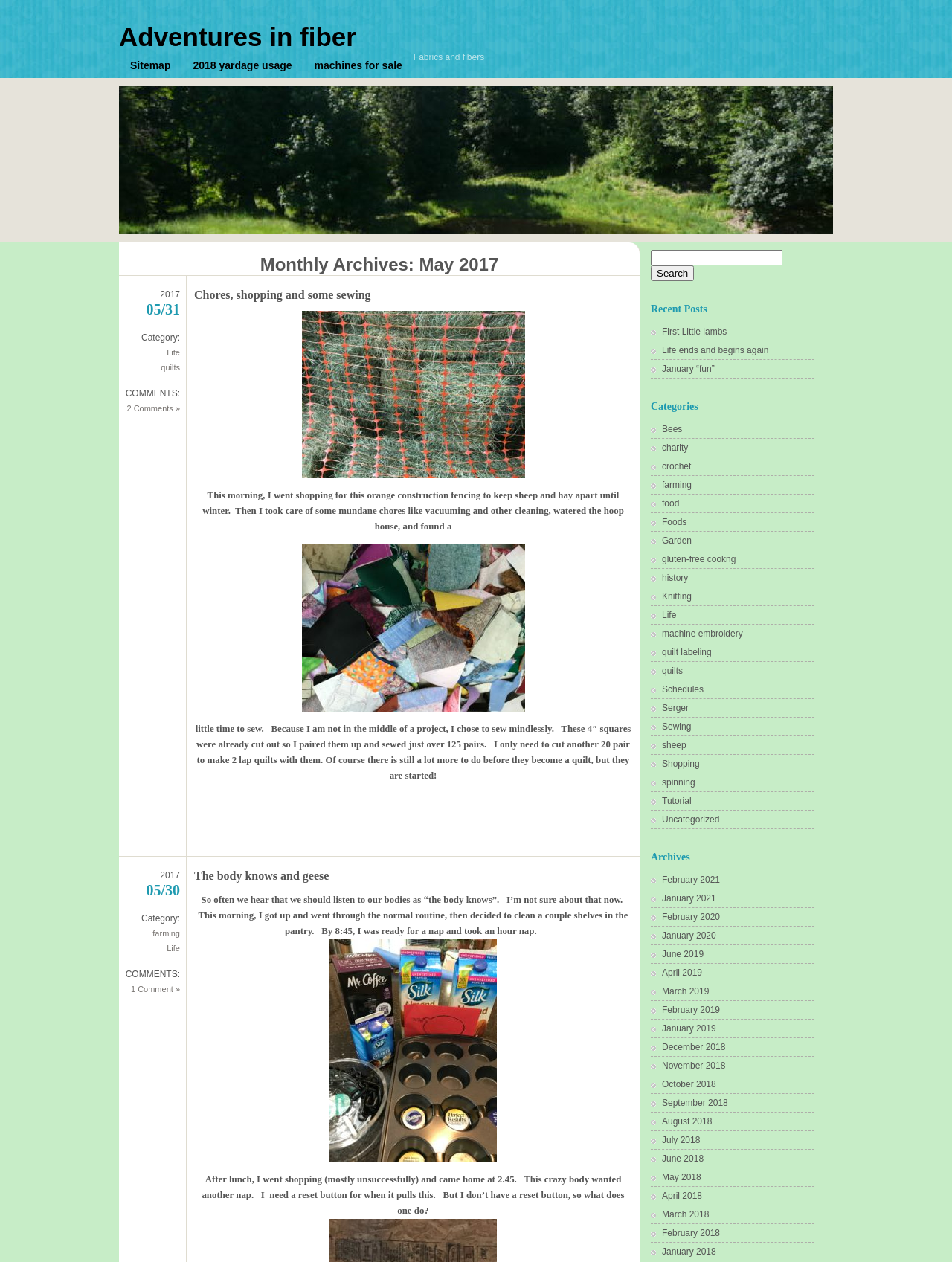Identify the bounding box coordinates of the area you need to click to perform the following instruction: "View archives for May 2017".

[0.125, 0.202, 0.672, 0.219]